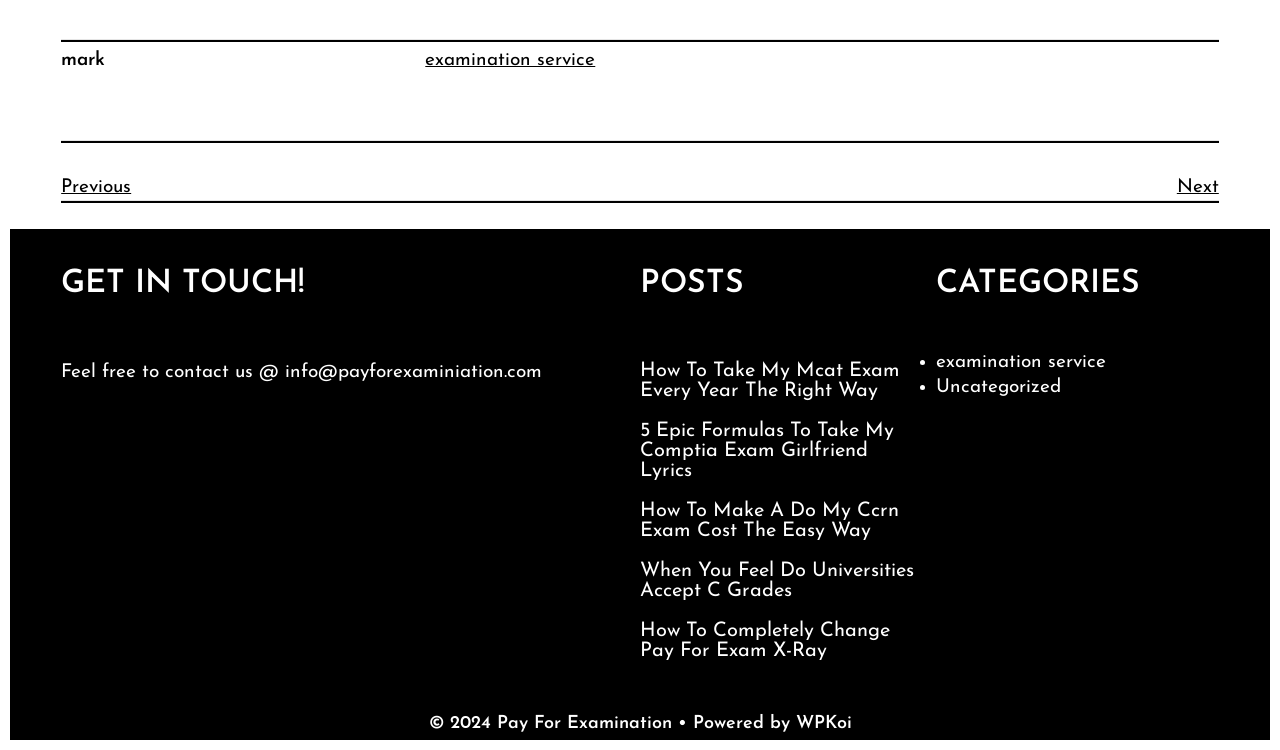Using the description "examination service", locate and provide the bounding box of the UI element.

[0.731, 0.471, 0.864, 0.497]